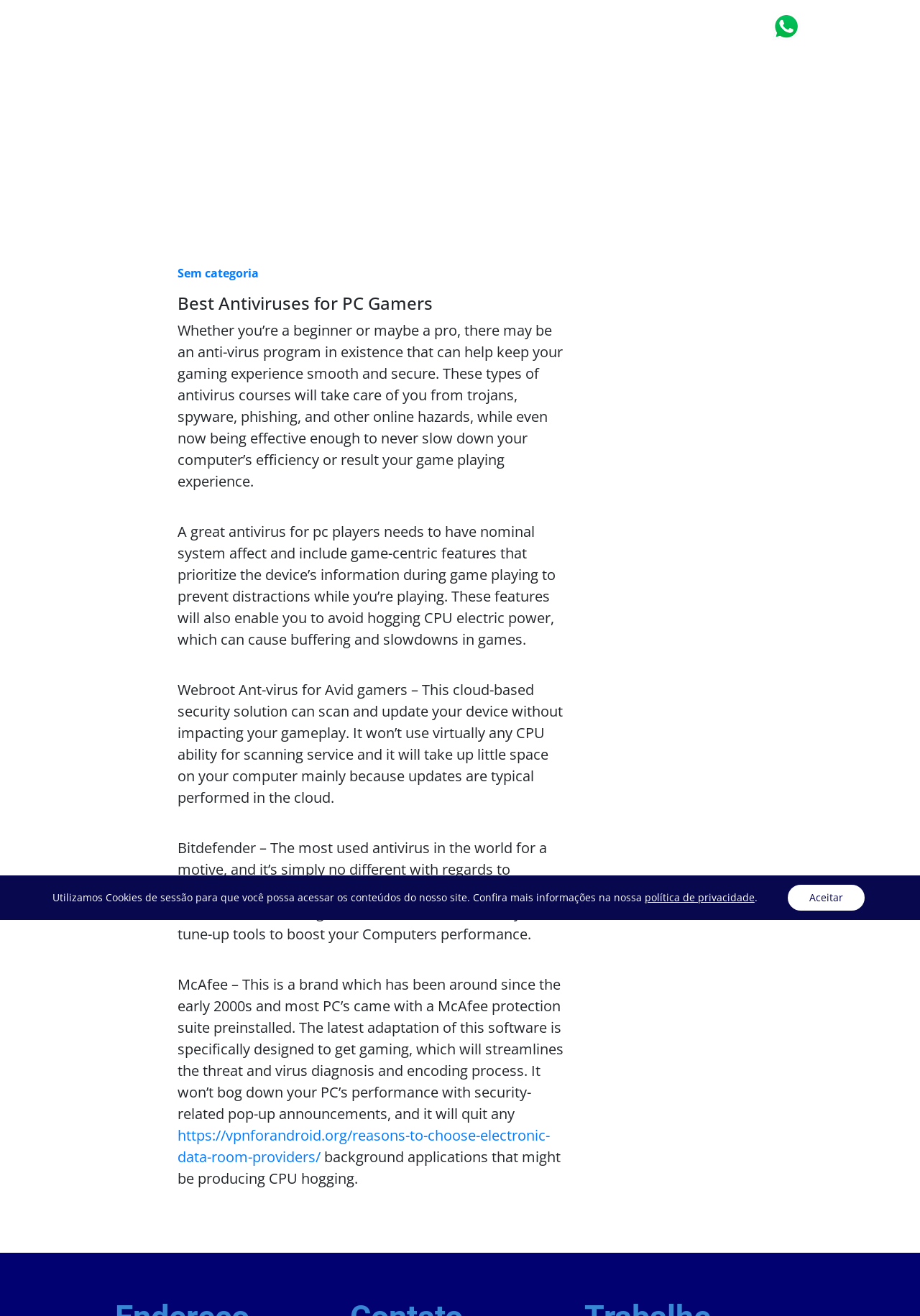Generate the text content of the main headline of the webpage.

Ideal Antiviruses Just for PC Players